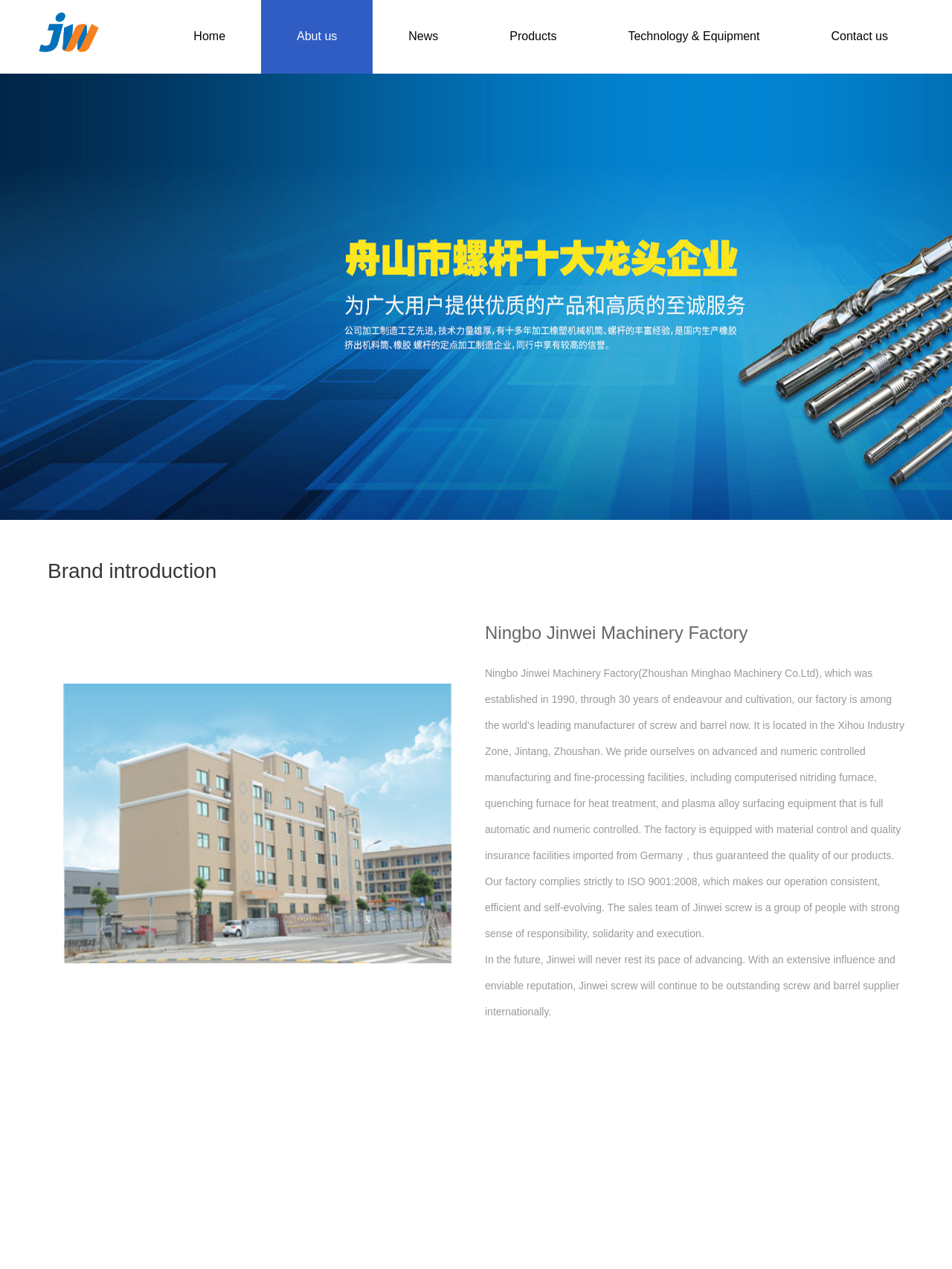Locate the UI element that matches the description News in the webpage screenshot. Return the bounding box coordinates in the format (top-left x, top-left y, bottom-right x, bottom-right y), with values ranging from 0 to 1.

[0.392, 0.0, 0.498, 0.058]